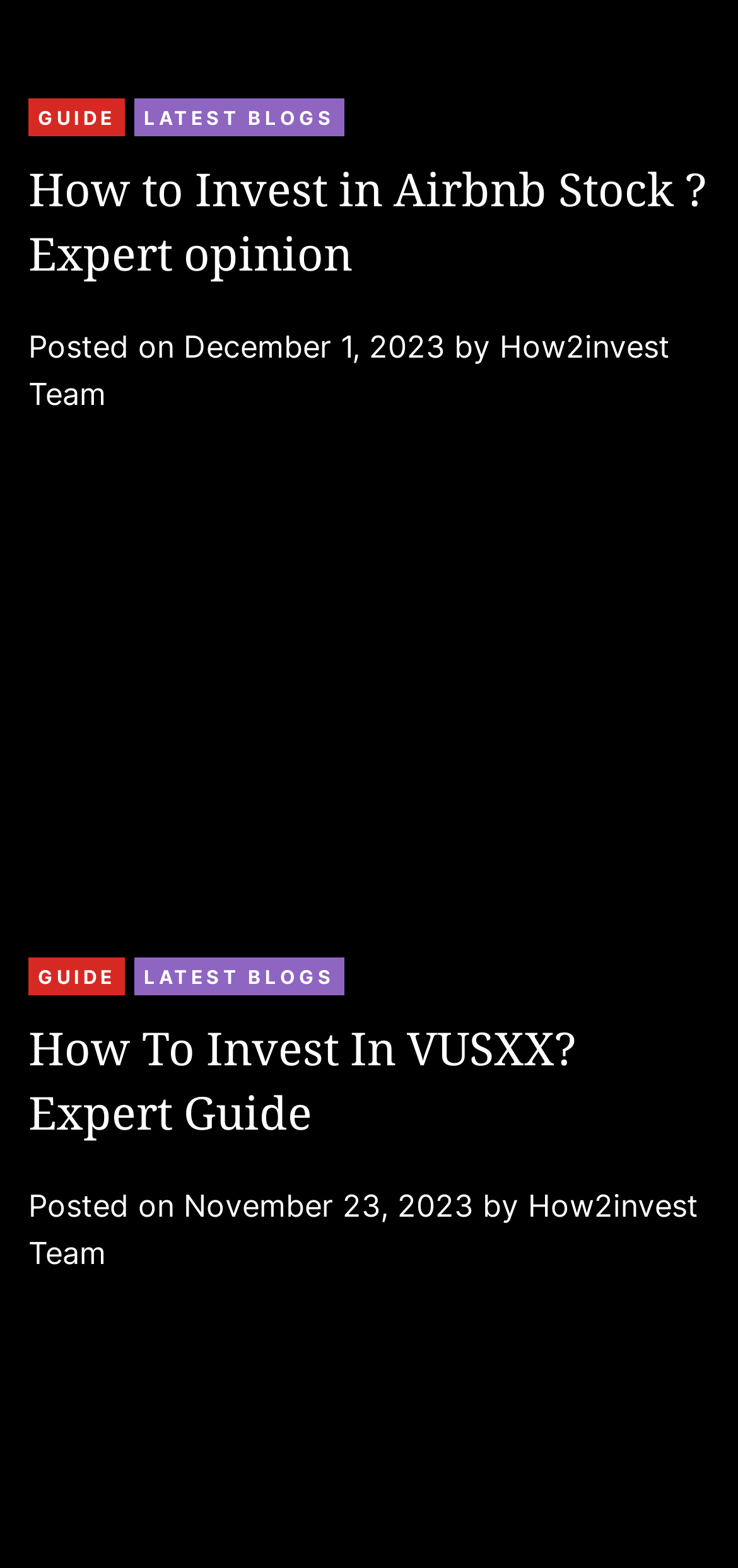Show the bounding box coordinates for the HTML element described as: "Latest Blogs".

[0.182, 0.063, 0.467, 0.087]